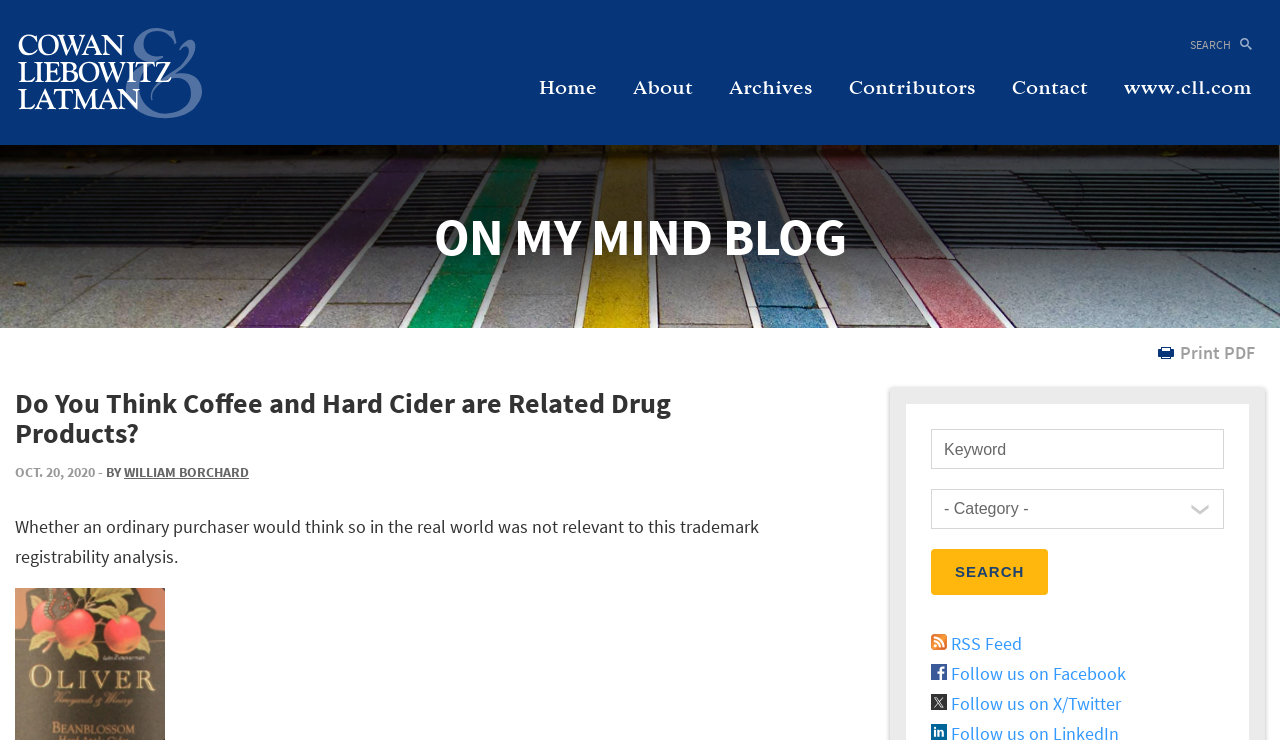Find the bounding box coordinates of the area that needs to be clicked in order to achieve the following instruction: "Go to the 'About' page". The coordinates should be specified as four float numbers between 0 and 1, i.e., [left, top, right, bottom].

[0.48, 0.099, 0.555, 0.139]